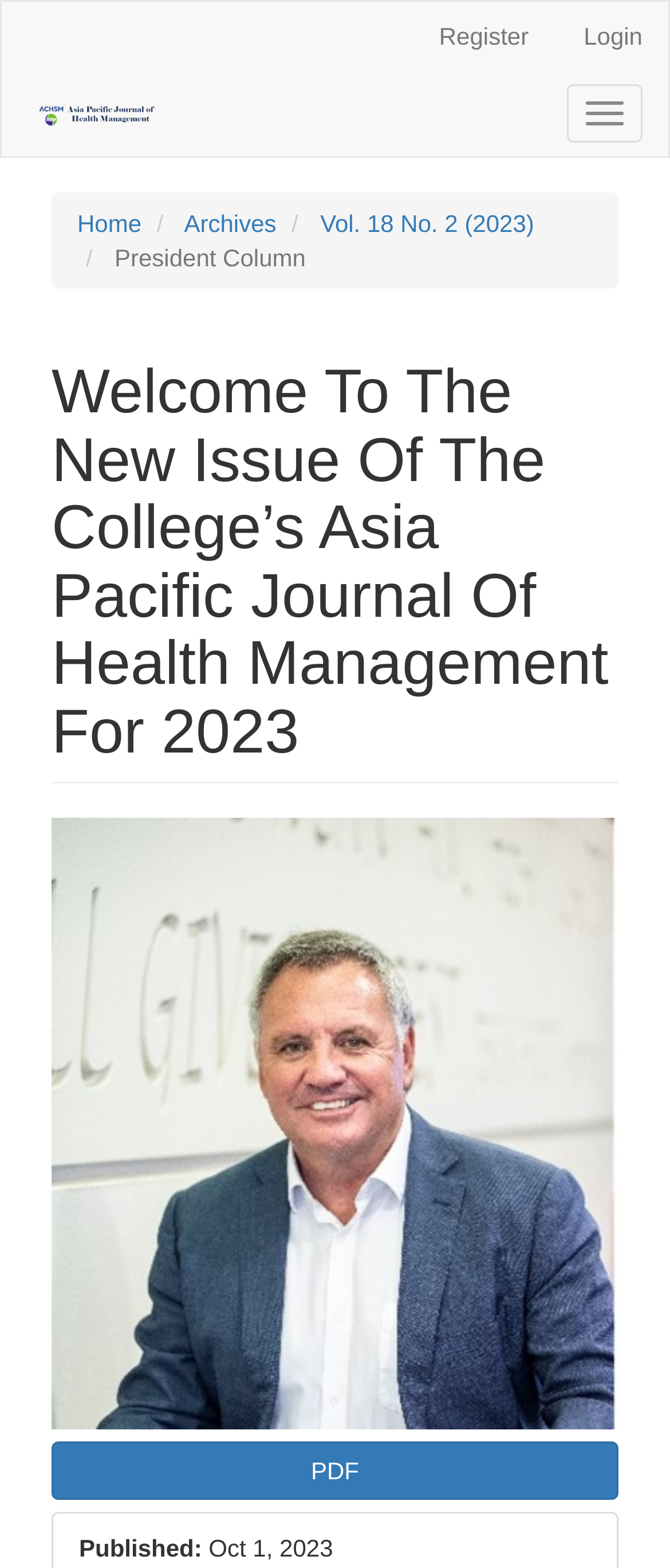Please reply with a single word or brief phrase to the question: 
What is the format of the article available for download?

PDF